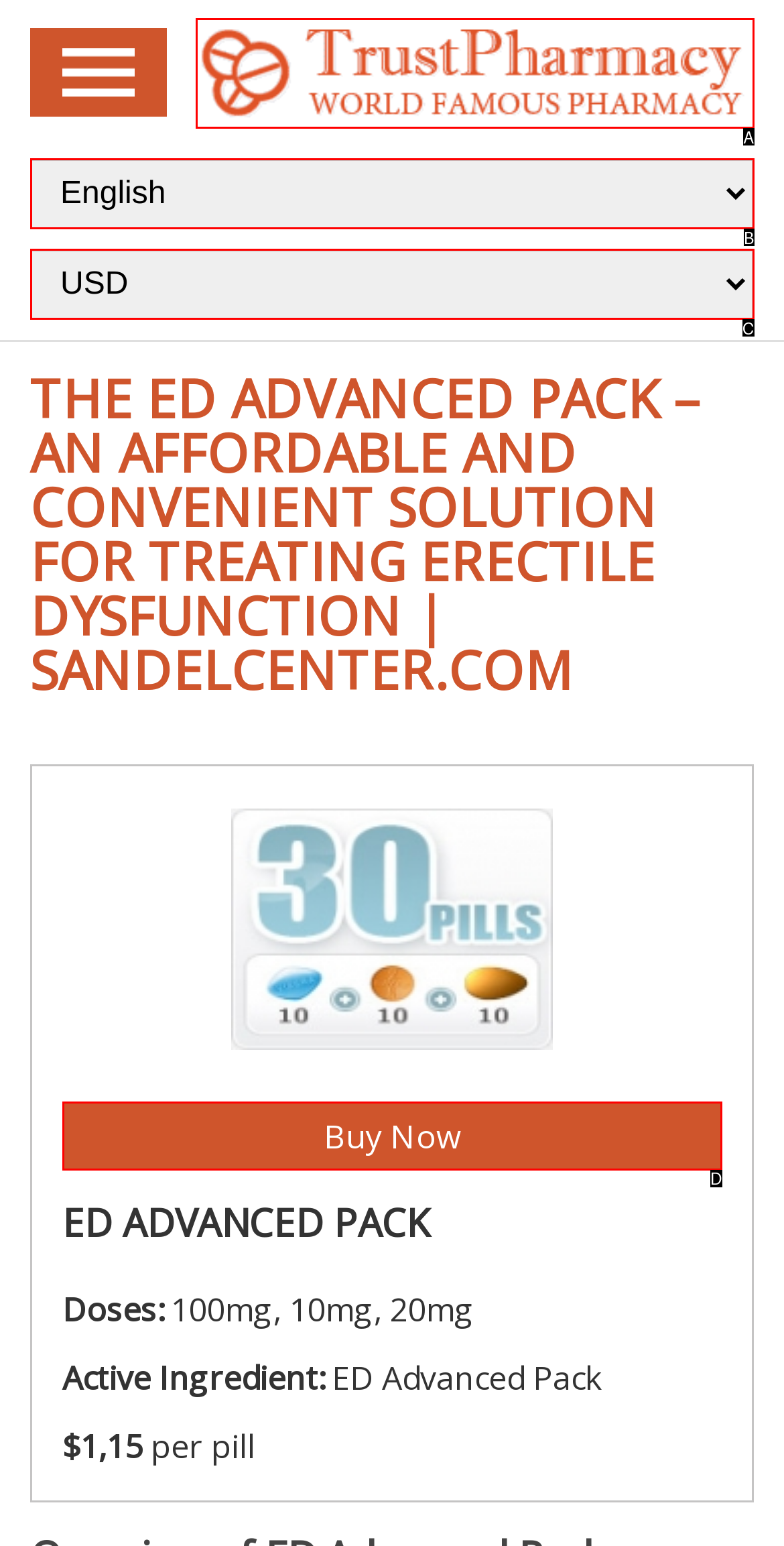Given the element description: Buy Now, choose the HTML element that aligns with it. Indicate your choice with the corresponding letter.

D